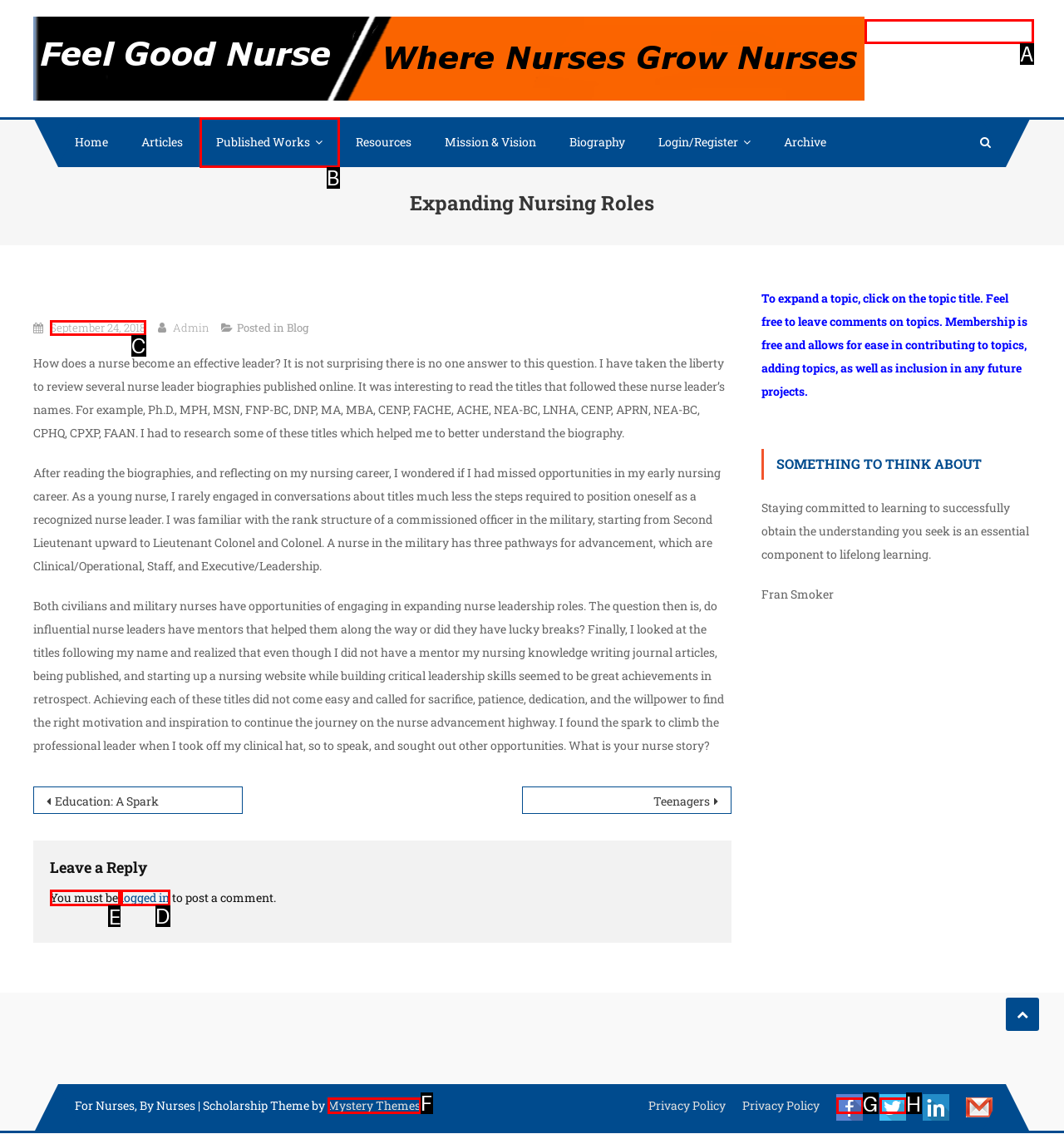Point out the letter of the HTML element you should click on to execute the task: Log in to the account
Reply with the letter from the given options.

None